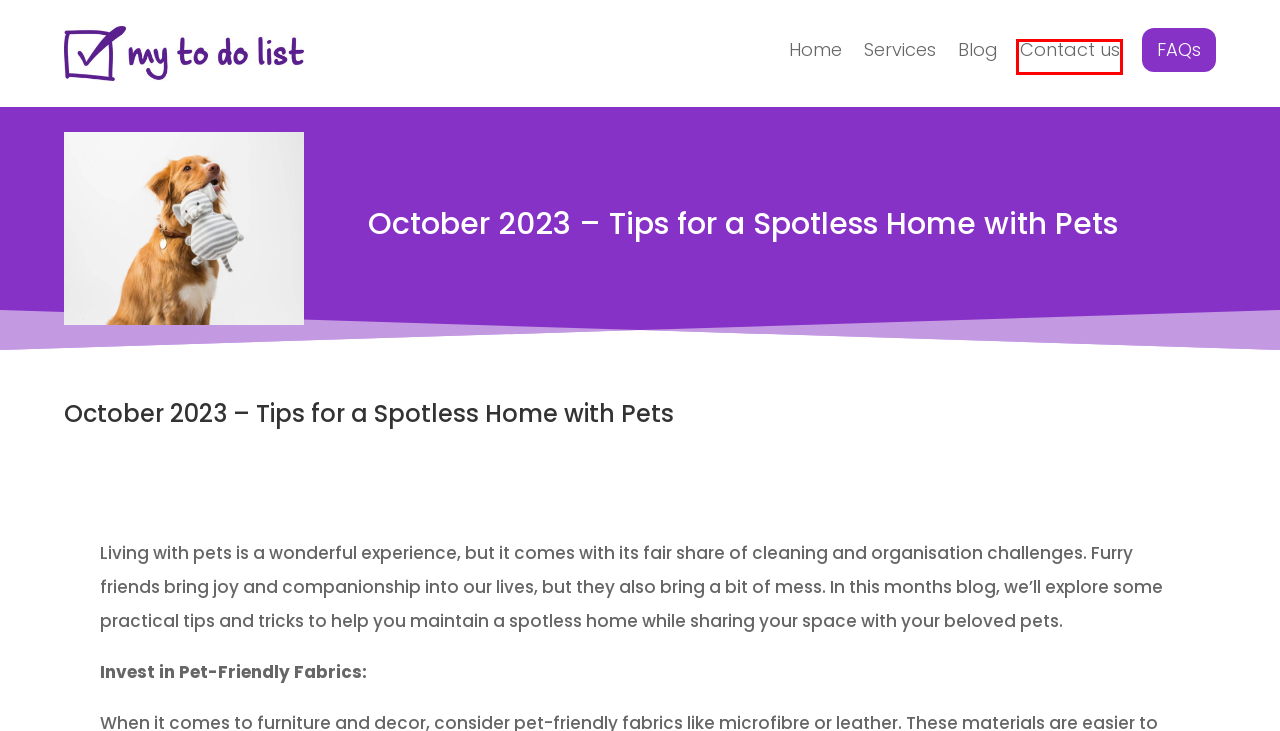Observe the webpage screenshot and focus on the red bounding box surrounding a UI element. Choose the most appropriate webpage description that corresponds to the new webpage after clicking the element in the bounding box. Here are the candidates:
A. FAQs - My To Do List
B. September 2023 - Refresh & Renew for Spring - My To Do List
C. West Auckland website design | Your complete online solution
D. My To Do List - My To Do List
E. Contact us - My To Do List
F. Services - My To Do List
G. AUGUST 2023 - Dry Home Tips - My To Do List
H. Blog - My To Do List

E